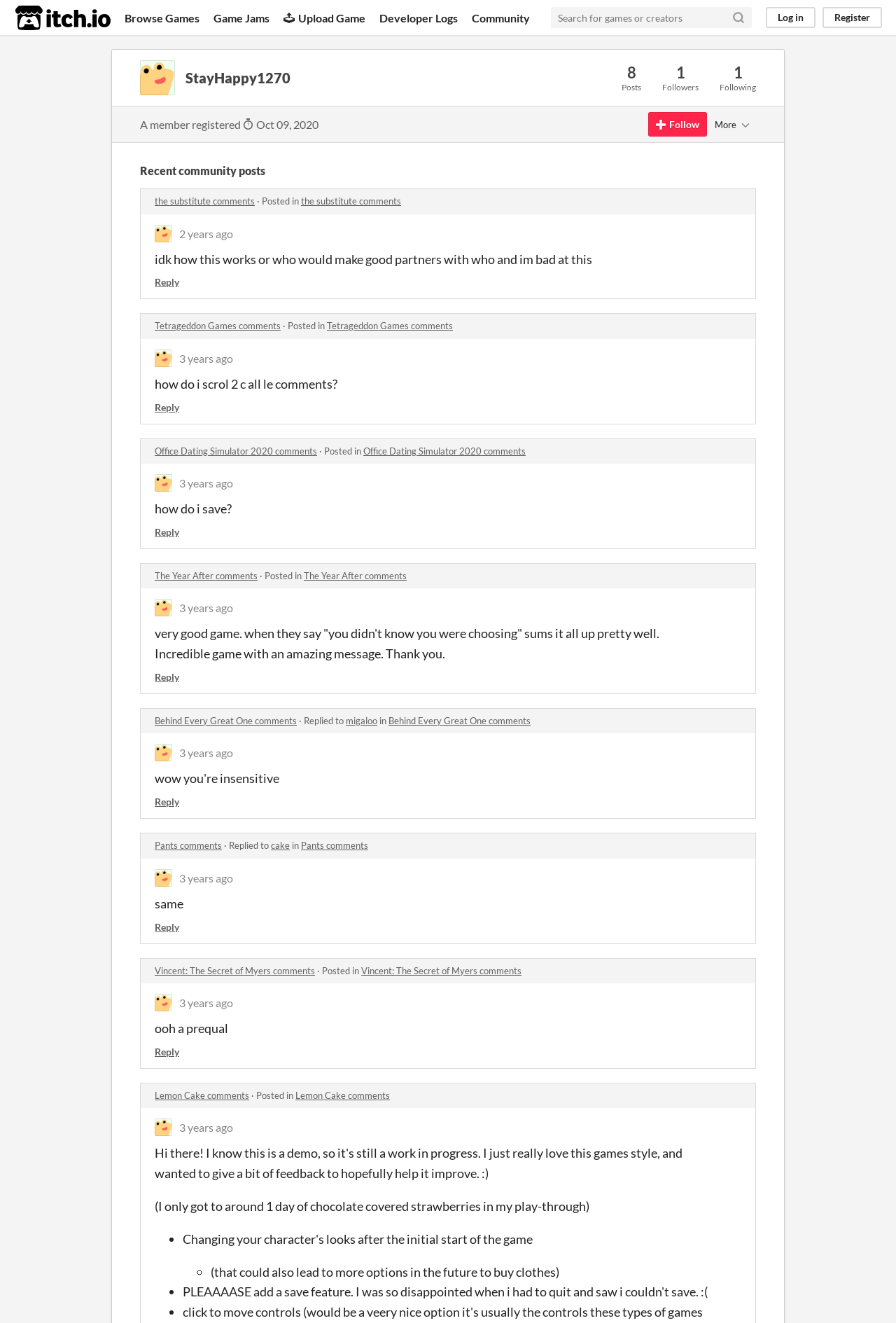Could you highlight the region that needs to be clicked to execute the instruction: "View recent community post"?

[0.156, 0.124, 0.844, 0.134]